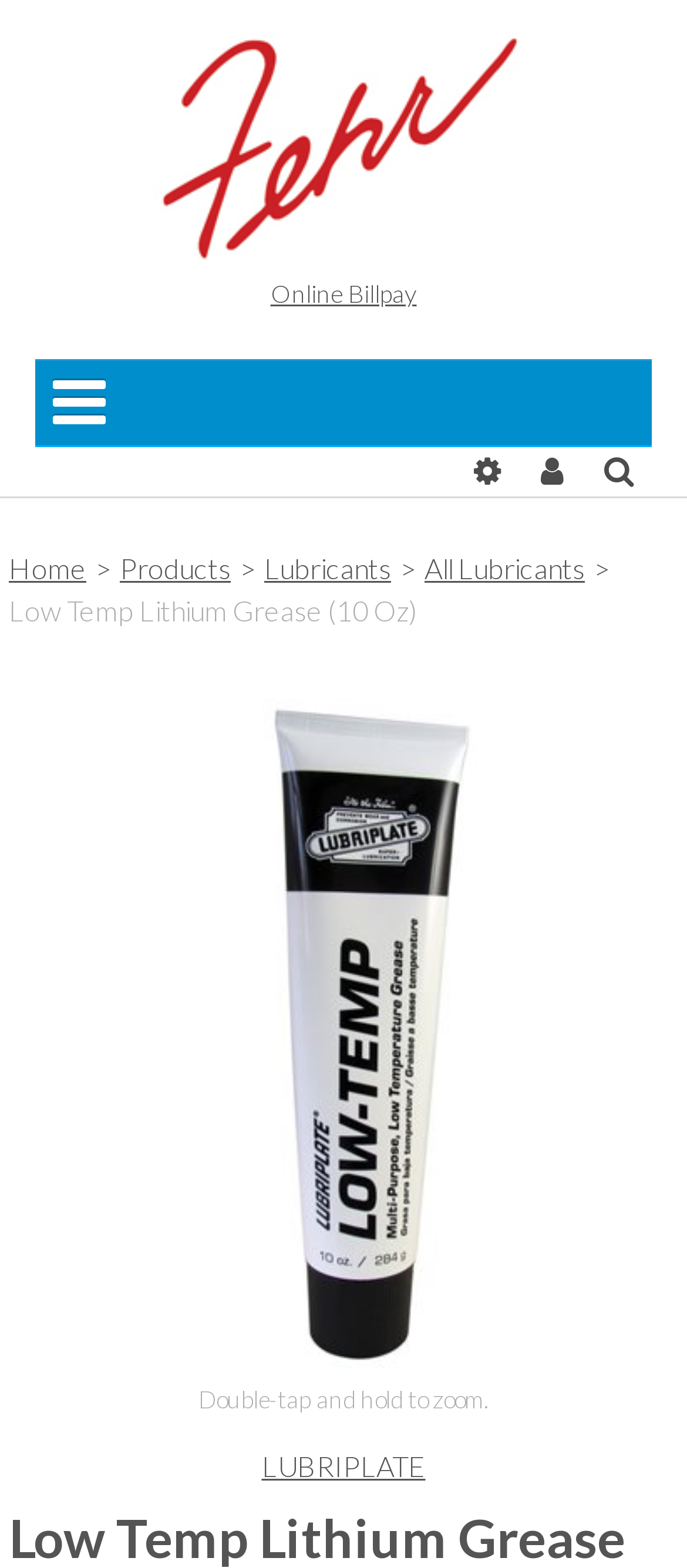Extract the top-level heading from the webpage and provide its text.

Low Temp Lithium Grease (10 Oz)